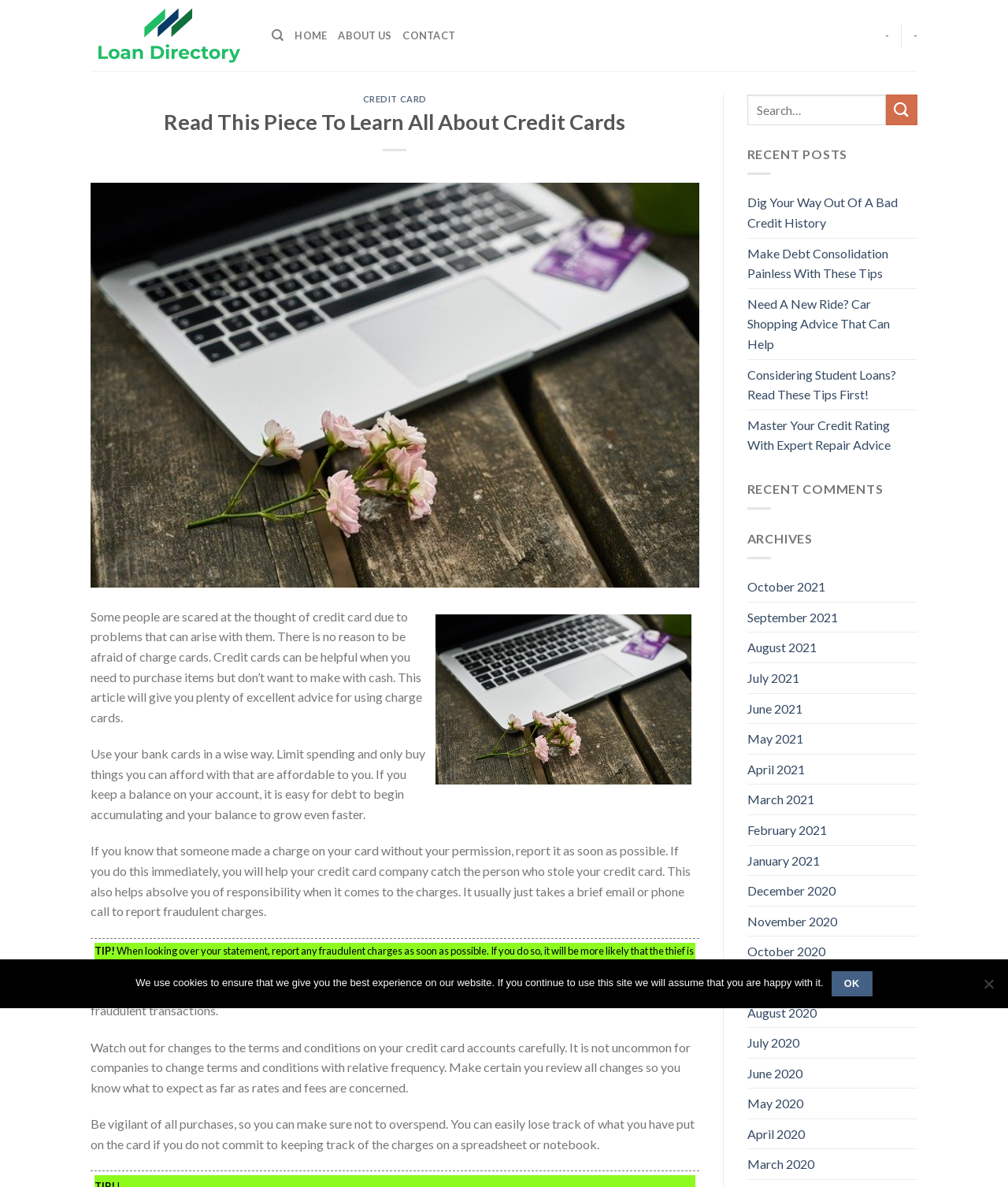Describe in detail what you see on the webpage.

This webpage is about credit cards and personal finance. At the top, there is a header section with a logo and a navigation menu that includes links to "HOME", "ABOUT US", and "CONTACT". Below the header, there is a prominent heading that reads "CREDIT CARD" and a subheading that says "Read This Piece To Learn All About Credit Cards". 

To the right of the heading, there is an image. Below the heading and image, there are several paragraphs of text that provide advice and information about using credit cards wisely, including tips on limiting spending, reporting fraudulent charges, and monitoring changes to credit card terms and conditions.

On the right side of the page, there is a sidebar with several sections. The top section has a search bar with a "Submit" button. Below the search bar, there are links to recent posts, including articles about credit history, debt consolidation, and car shopping. Further down, there are links to recent comments and archives, which include links to articles from previous months dating back to 2020.

At the very bottom of the page, there is a "Go to top" link and a cookie notice dialog box that informs users about the website's use of cookies.